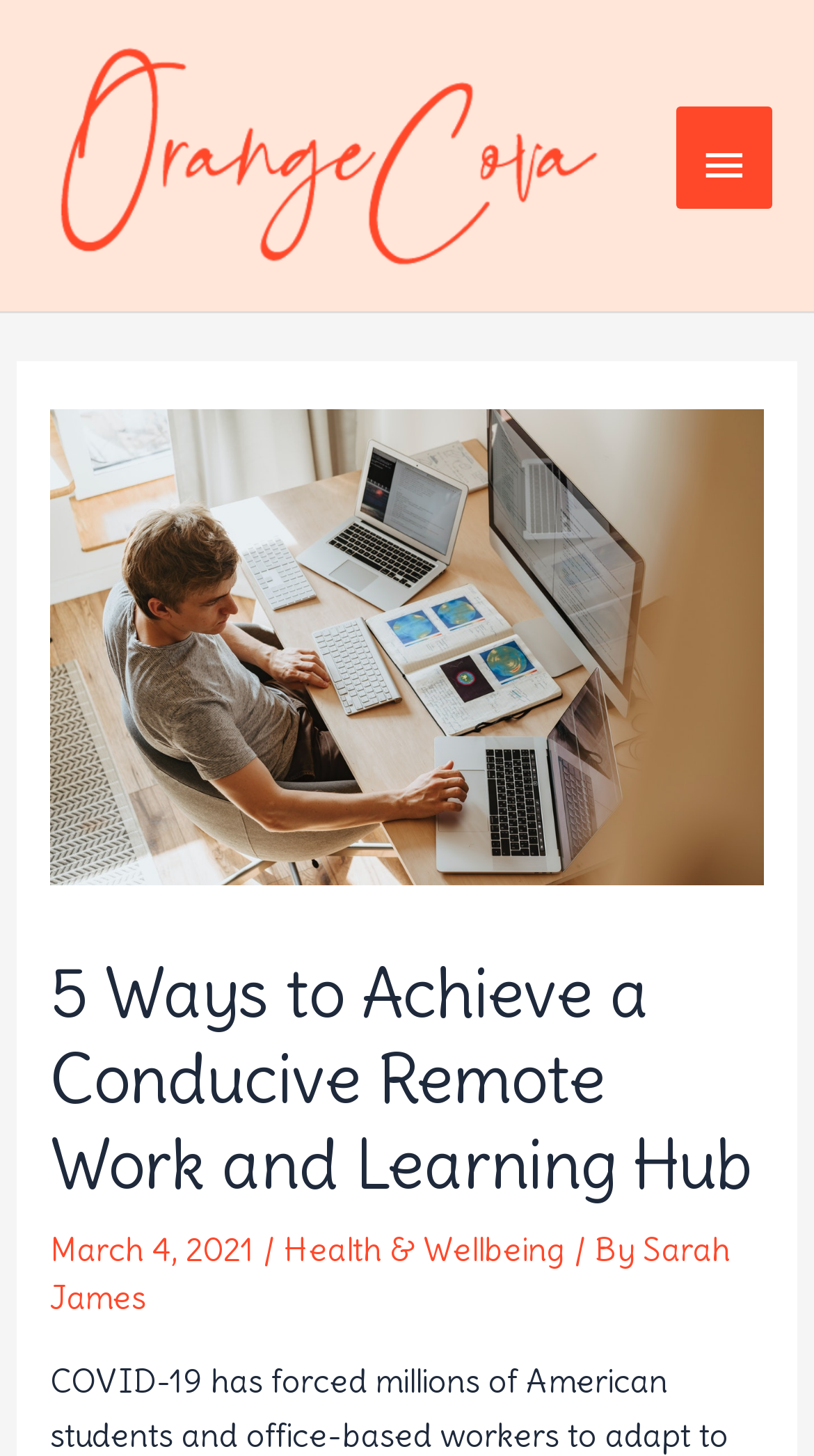What is the topic of the article?
Can you give a detailed and elaborate answer to the question?

Based on the heading '5 Ways to Achieve a Conducive Remote Work and Learning Hub' and the image 'remote work', it is clear that the topic of the article is about creating a conducive space for remote work and learning.